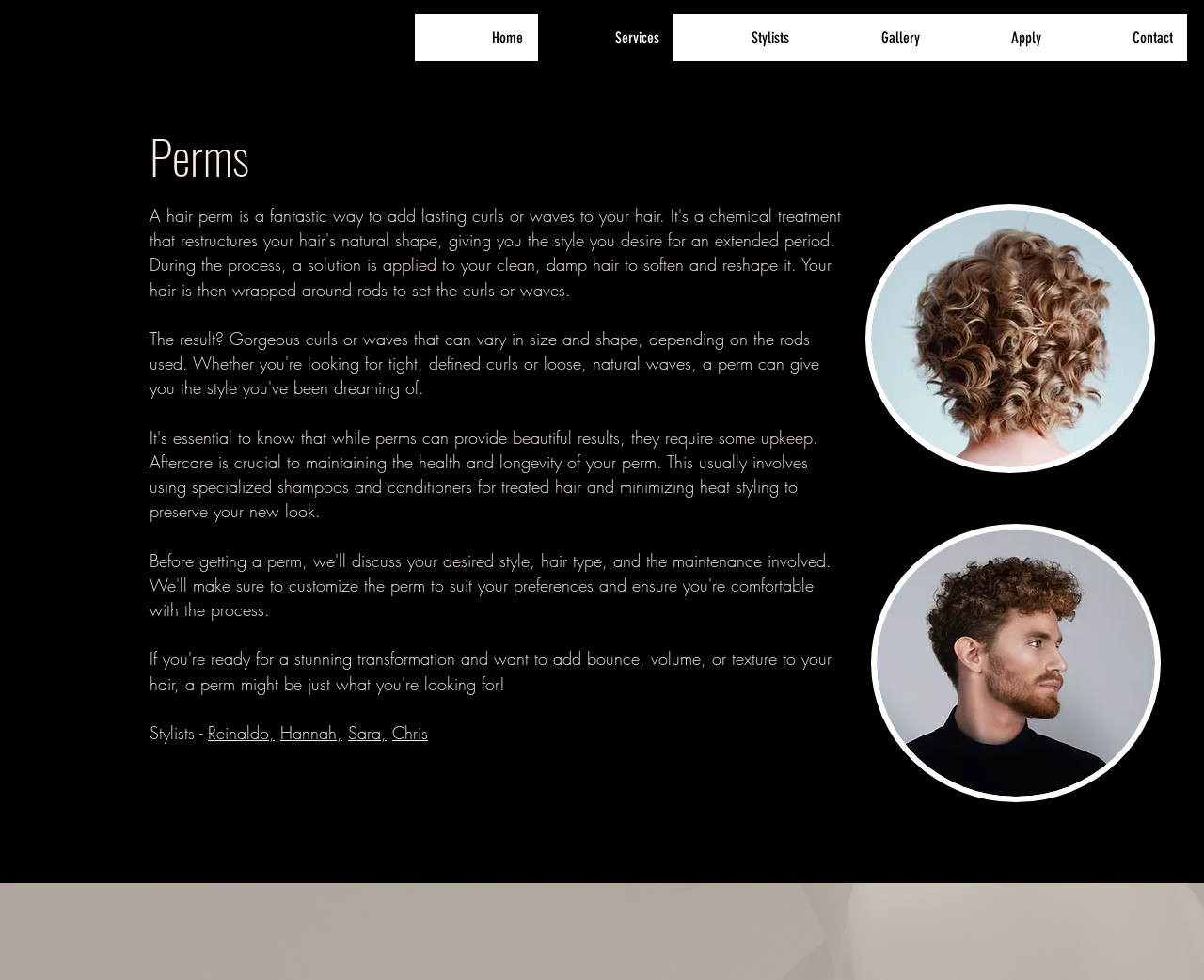What services are offered by the salon?
Please give a well-detailed answer to the question.

The main section of the webpage has a heading 'Perms', which implies that the salon offers perm services. Although there might be other services offered, the webpage does not explicitly mention them.